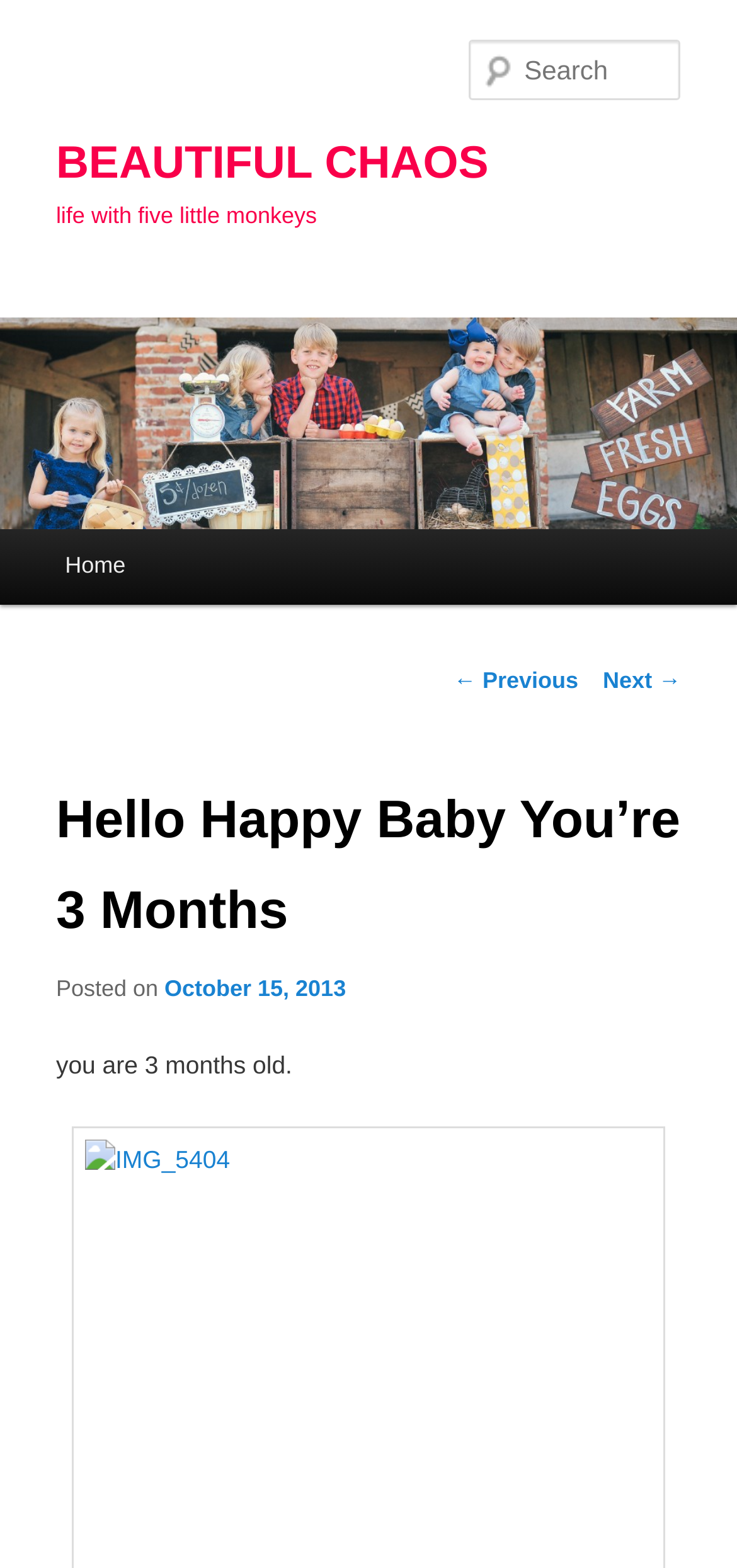Provide a one-word or short-phrase answer to the question:
How many navigation links are there?

3